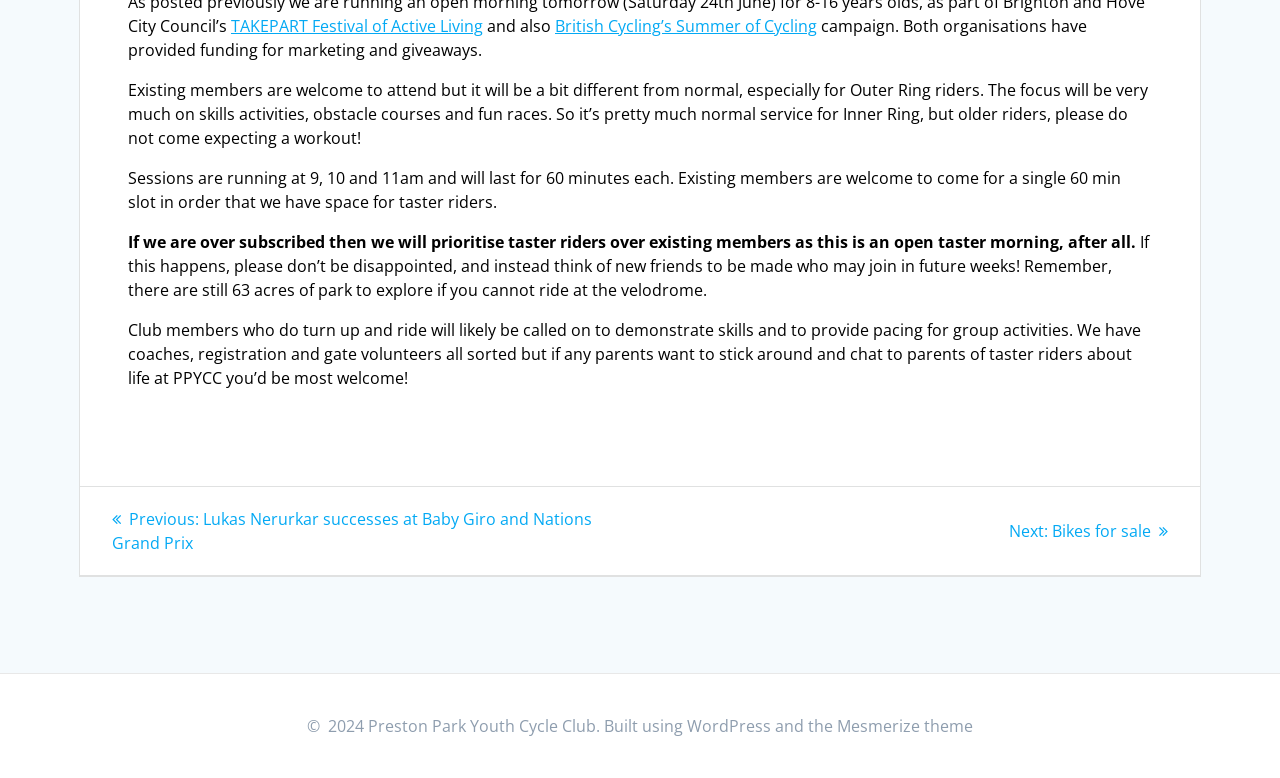Please find the bounding box for the UI component described as follows: "Mesmerize theme".

[0.654, 0.919, 0.76, 0.947]